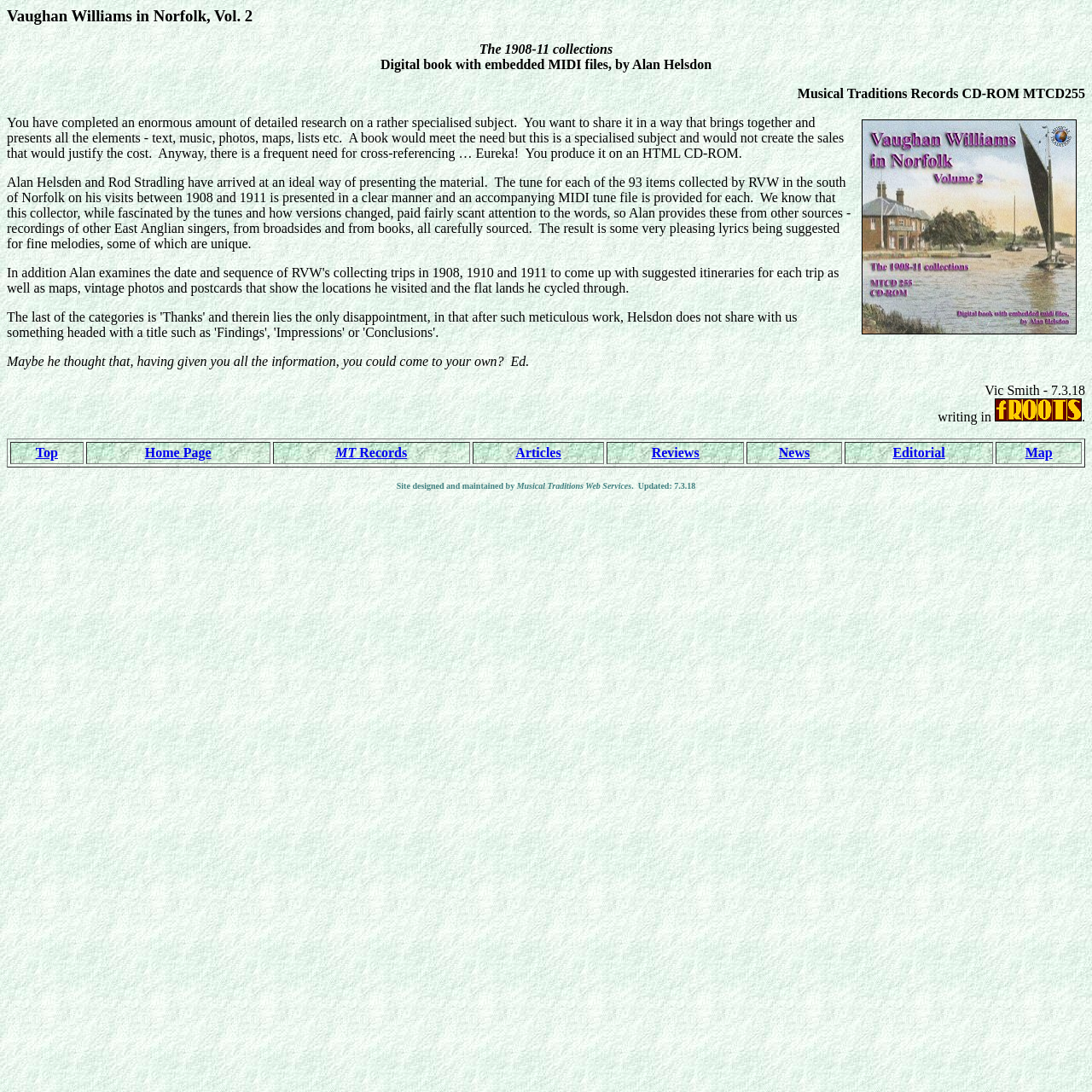Please find the bounding box coordinates in the format (top-left x, top-left y, bottom-right x, bottom-right y) for the given element description. Ensure the coordinates are floating point numbers between 0 and 1. Description: Articles

[0.472, 0.408, 0.514, 0.421]